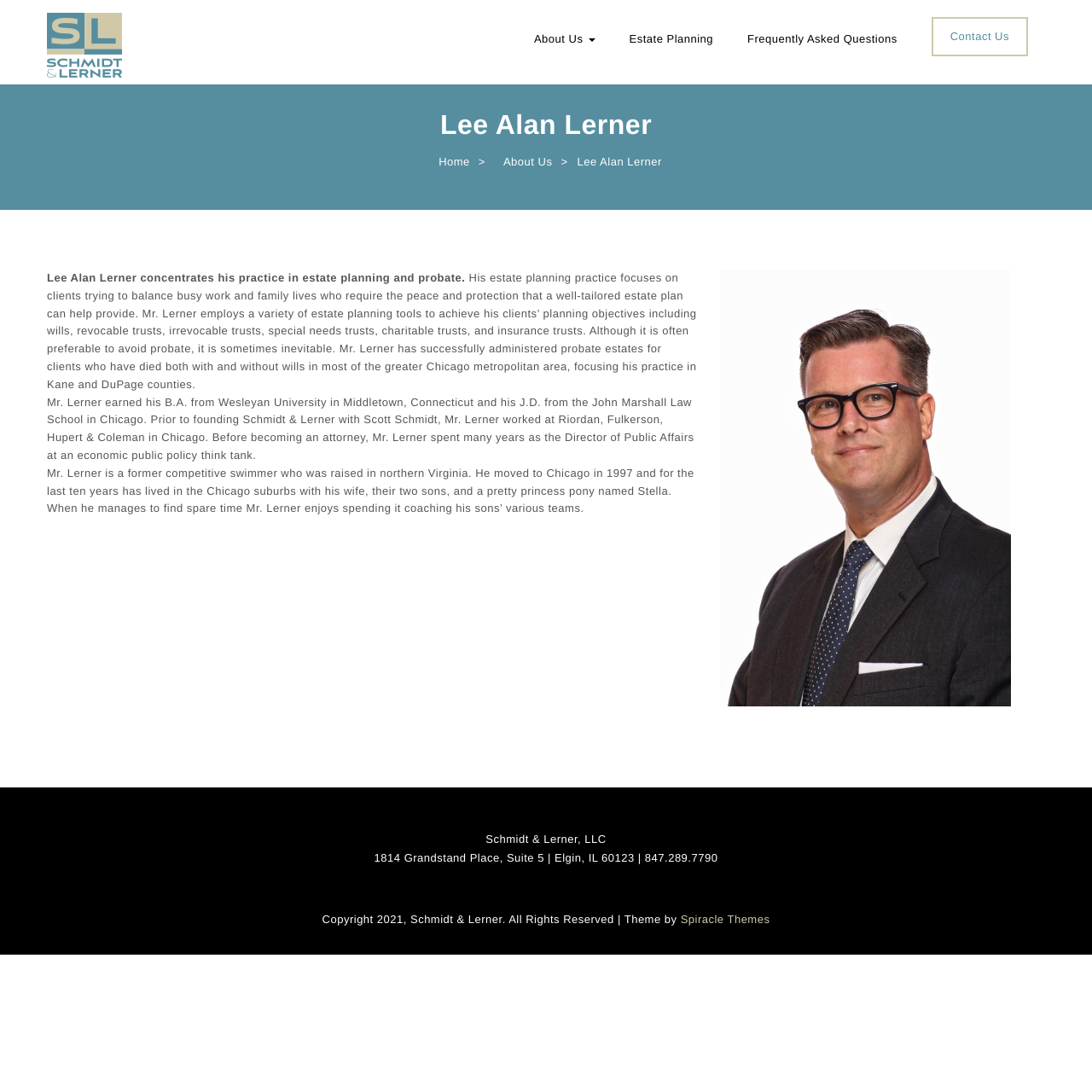Locate the bounding box coordinates of the area that needs to be clicked to fulfill the following instruction: "Click on the 'Lee Alan Lerner' image". The coordinates should be in the format of four float numbers between 0 and 1, namely [left, top, right, bottom].

[0.659, 0.247, 0.926, 0.647]